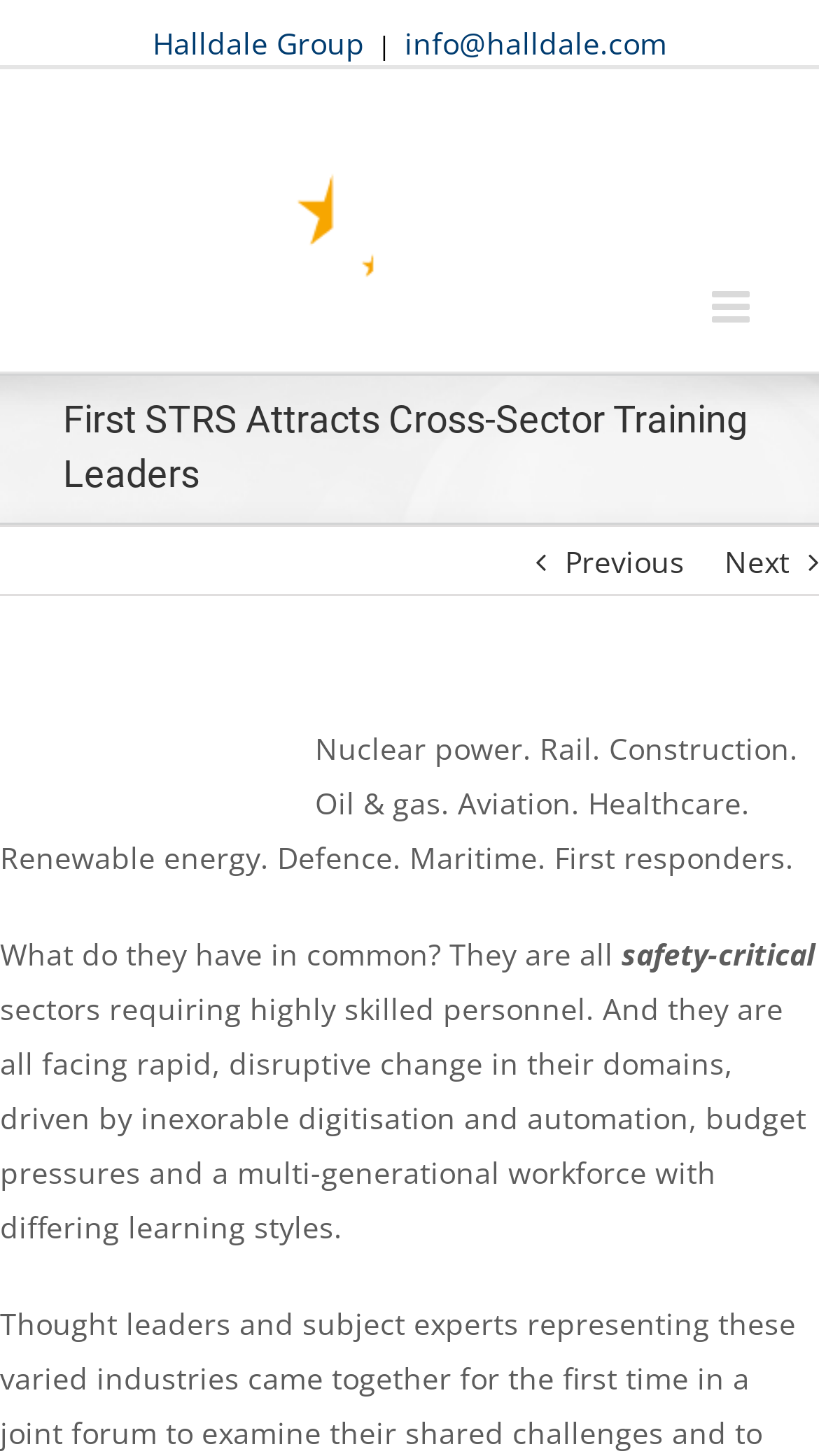How many links are there in the top navigation bar? Based on the image, give a response in one word or a short phrase.

3